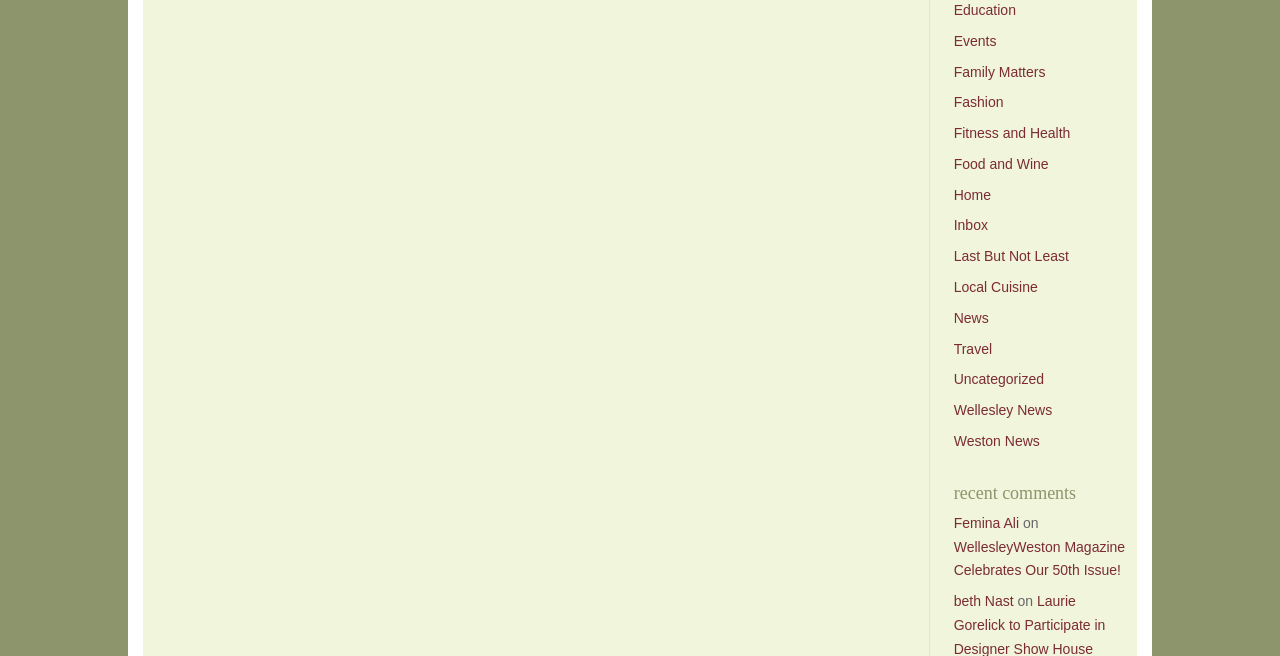Identify the bounding box for the UI element described as: "Food and Wine". Ensure the coordinates are four float numbers between 0 and 1, formatted as [left, top, right, bottom].

[0.745, 0.191, 0.819, 0.216]